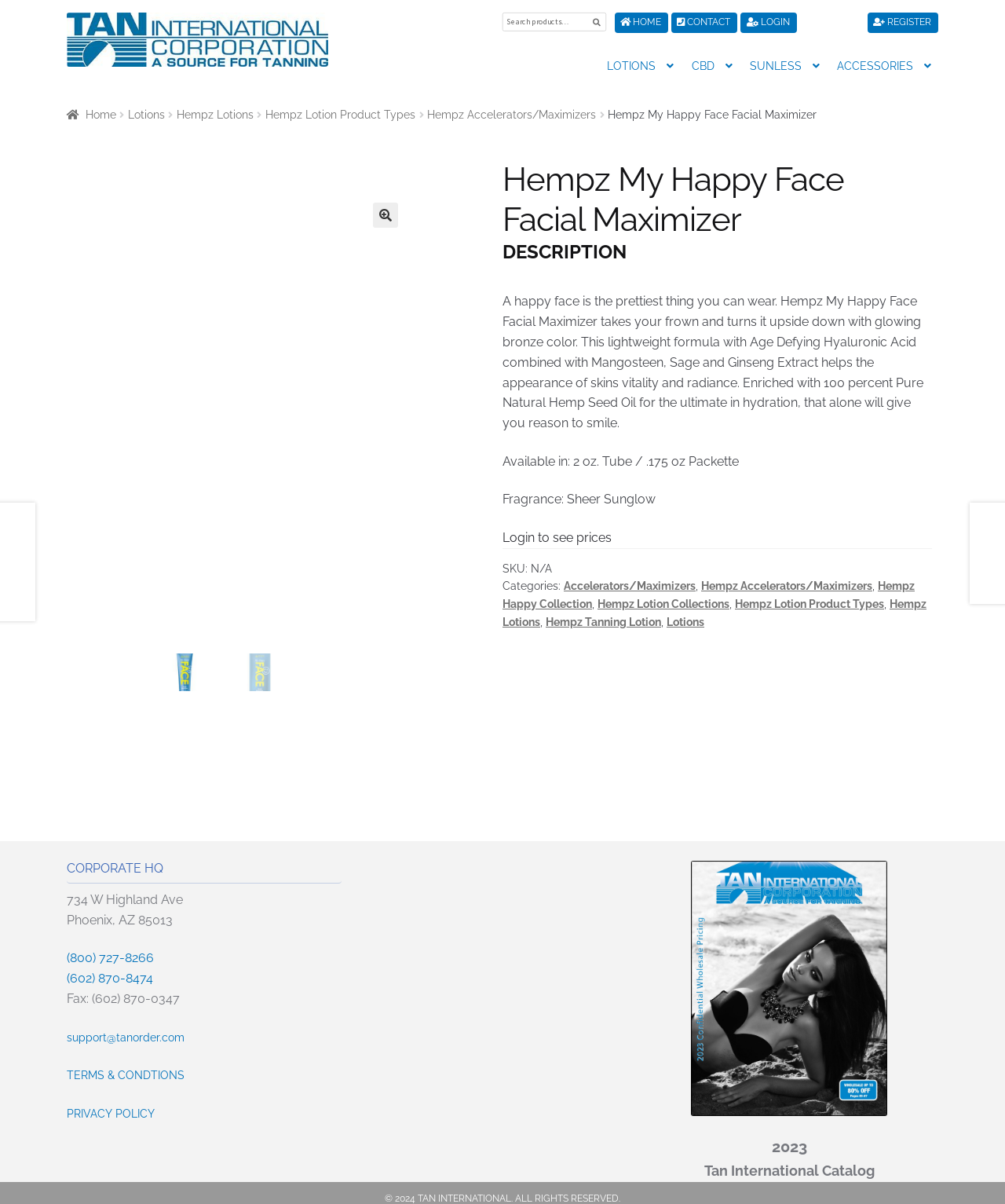Find the bounding box coordinates for the area that should be clicked to accomplish the instruction: "Click the 'BC Group' logo".

None